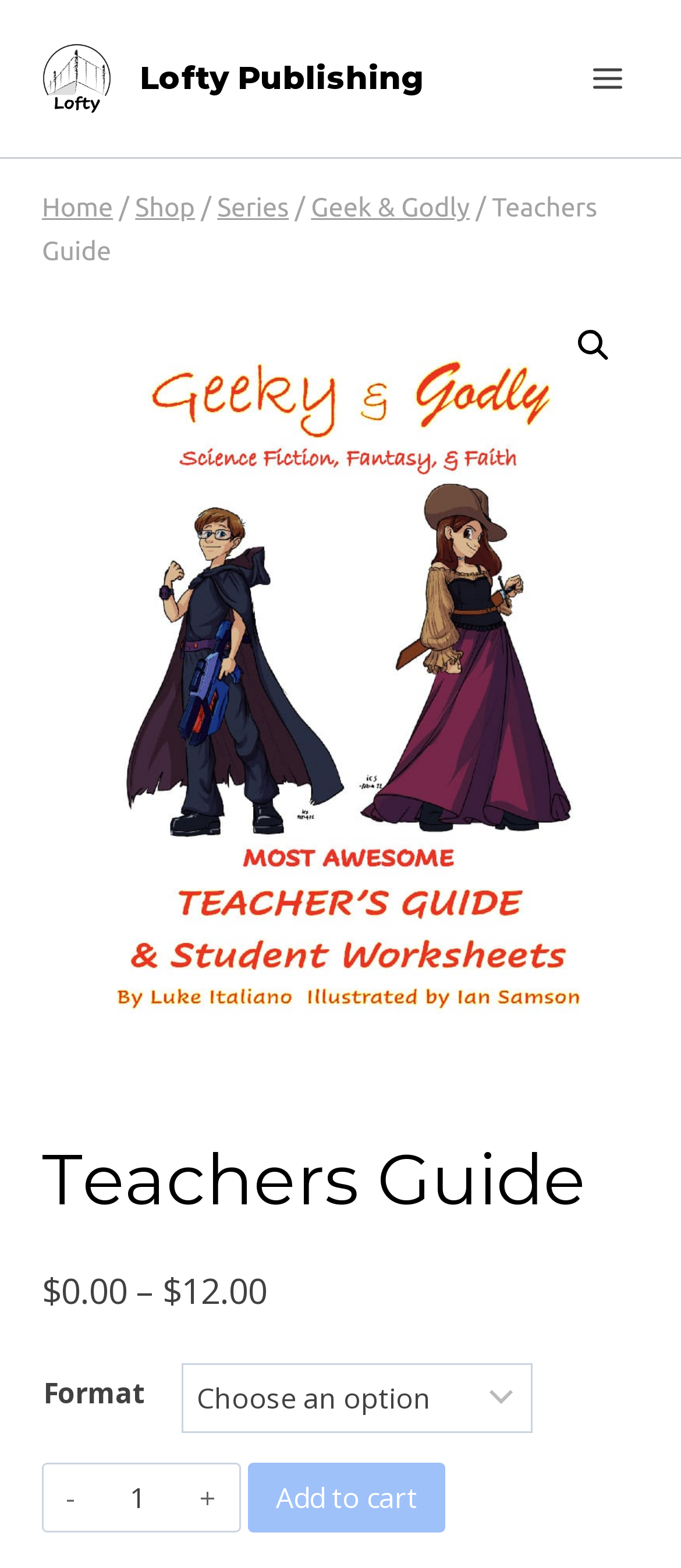Please answer the following question using a single word or phrase: What is the function of the '-' button?

Decrease product quantity